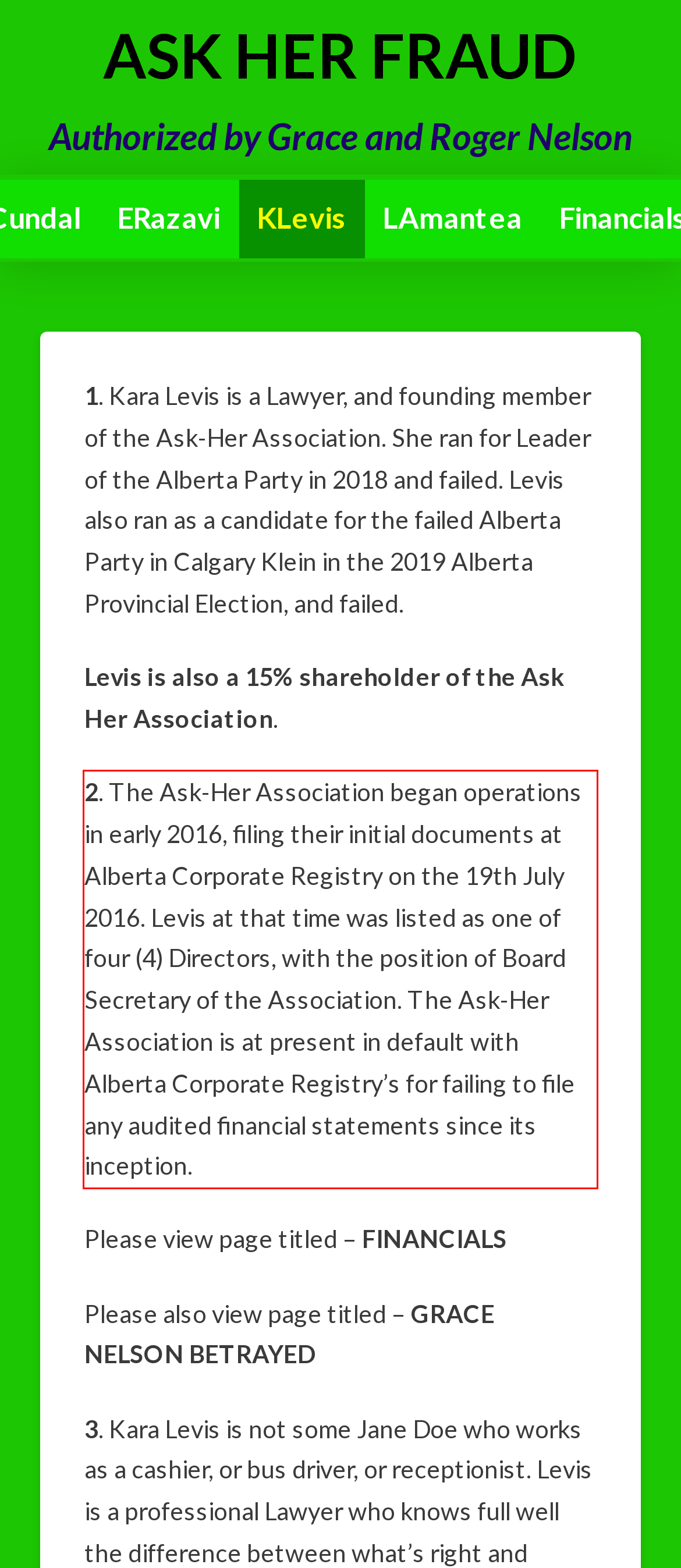Identify the text inside the red bounding box on the provided webpage screenshot by performing OCR.

2. The Ask-Her Association began operations in early 2016, filing their initial documents at Alberta Corporate Registry on the 19th July 2016. Levis at that time was listed as one of four (4) Directors, with the position of Board Secretary of the Association. The Ask-Her Association is at present in default with Alberta Corporate Registry’s for failing to file any audited financial statements since its inception.